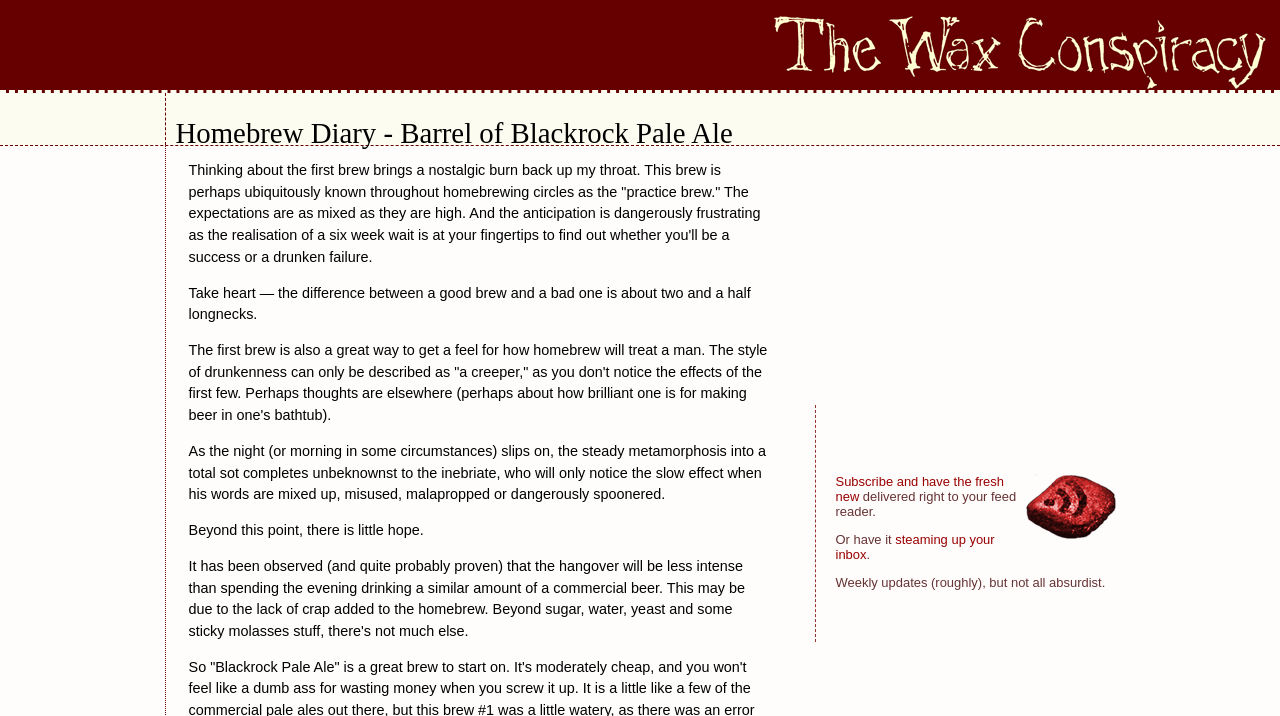What options are available for receiving updates?
Can you give a detailed and elaborate answer to the question?

The author provides two options for receiving updates: subscribing to the feed reader or having updates sent to the inbox, indicating that readers can choose their preferred method of staying up-to-date.